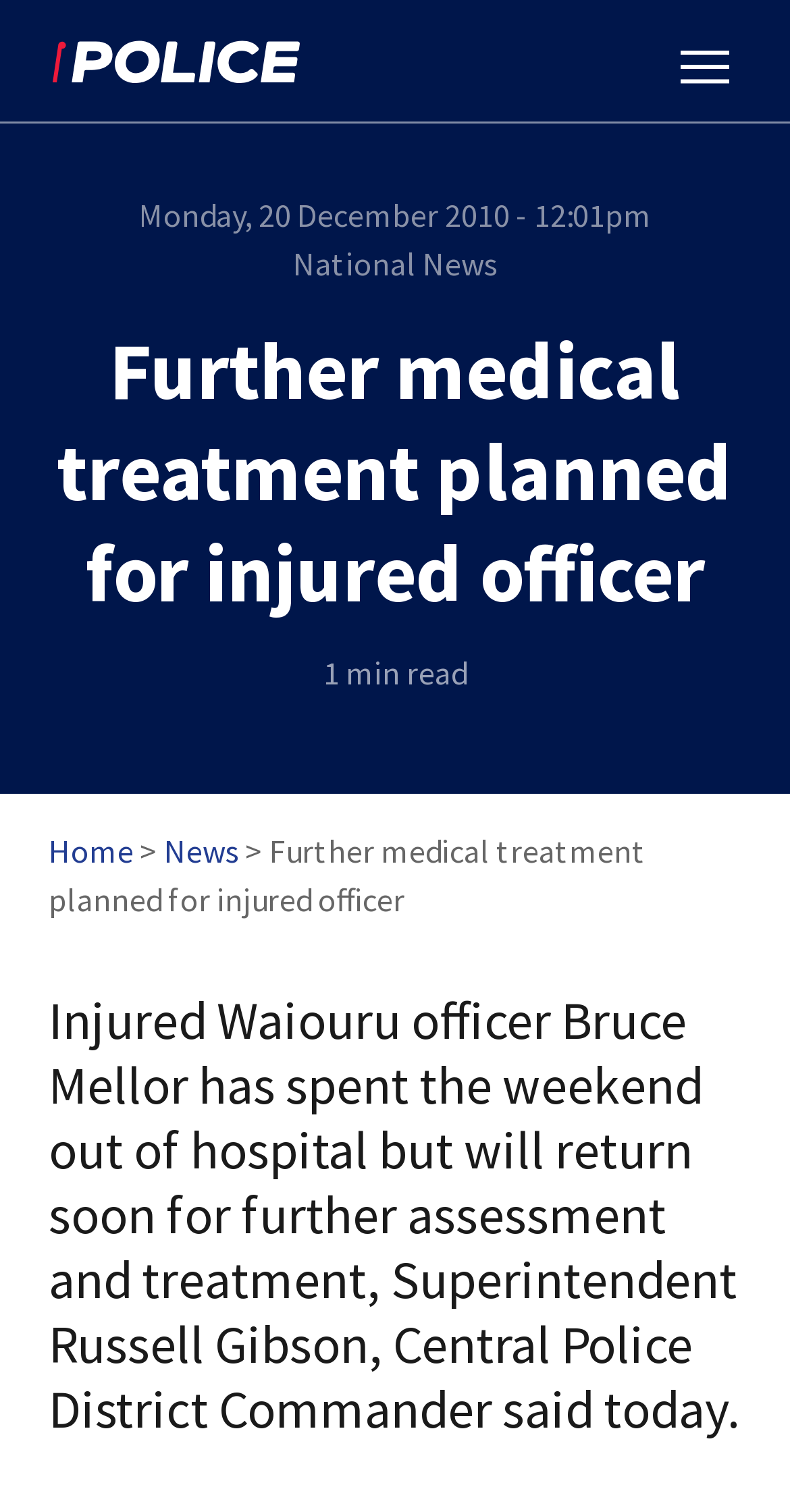Find the bounding box coordinates for the HTML element specified by: "Menu open menu close".

None